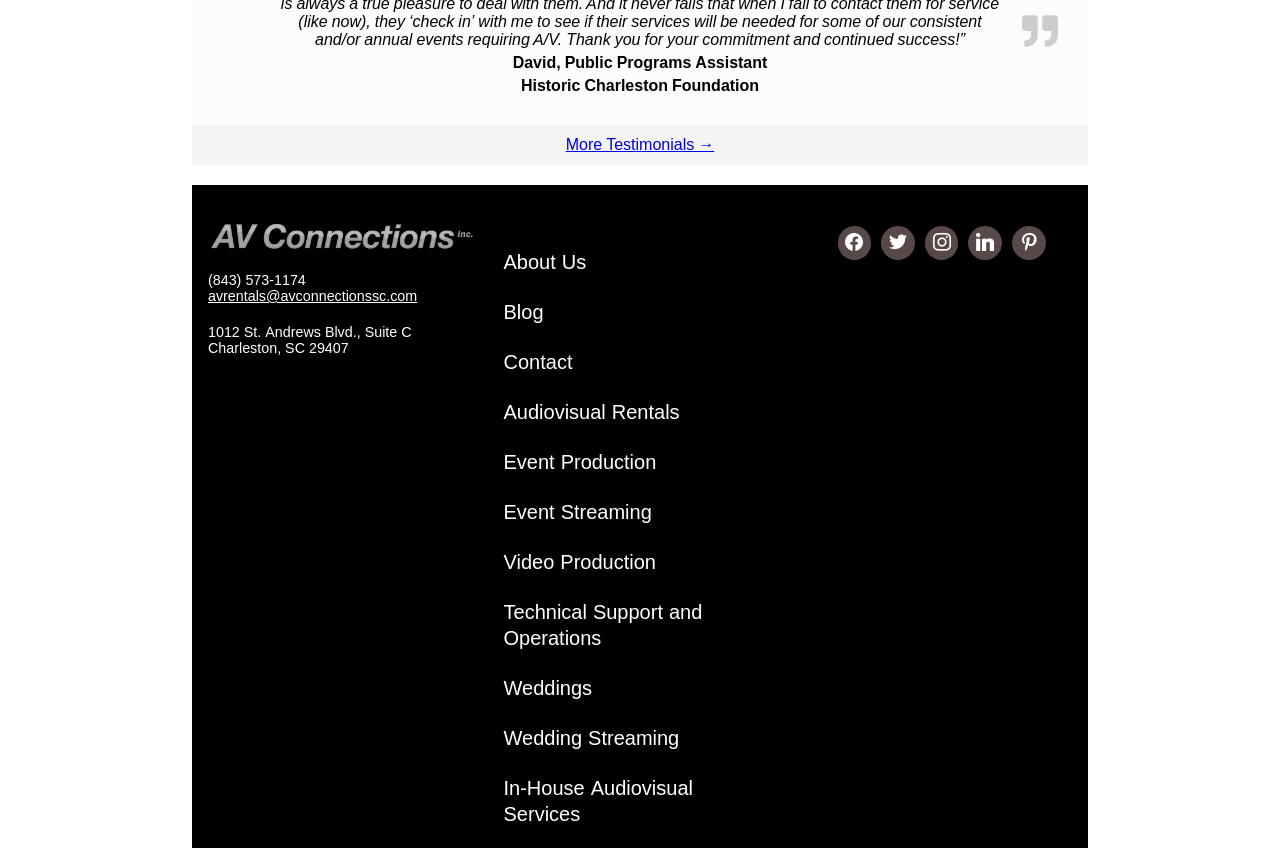Determine the bounding box for the HTML element described here: "Technical Support and Operations". The coordinates should be given as [left, top, right, bottom] with each number being a float between 0 and 1.

[0.387, 0.697, 0.596, 0.777]